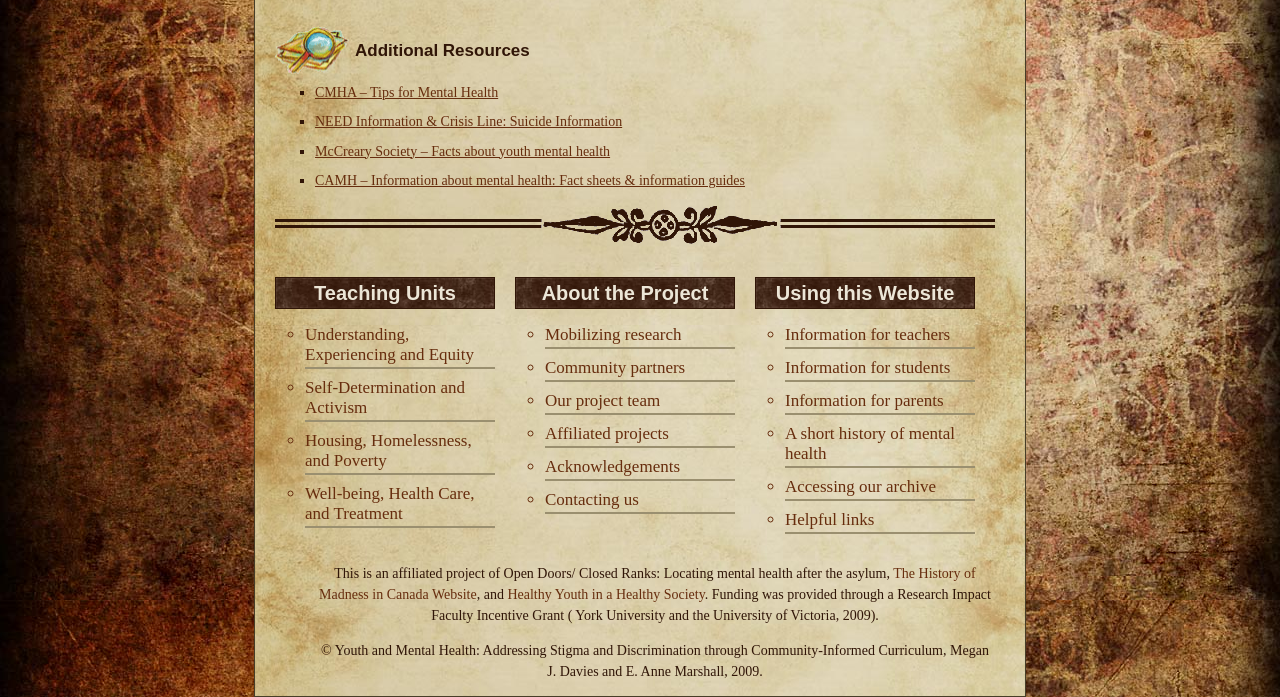How many sections are under 'About the Project'?
Identify the answer in the screenshot and reply with a single word or phrase.

7